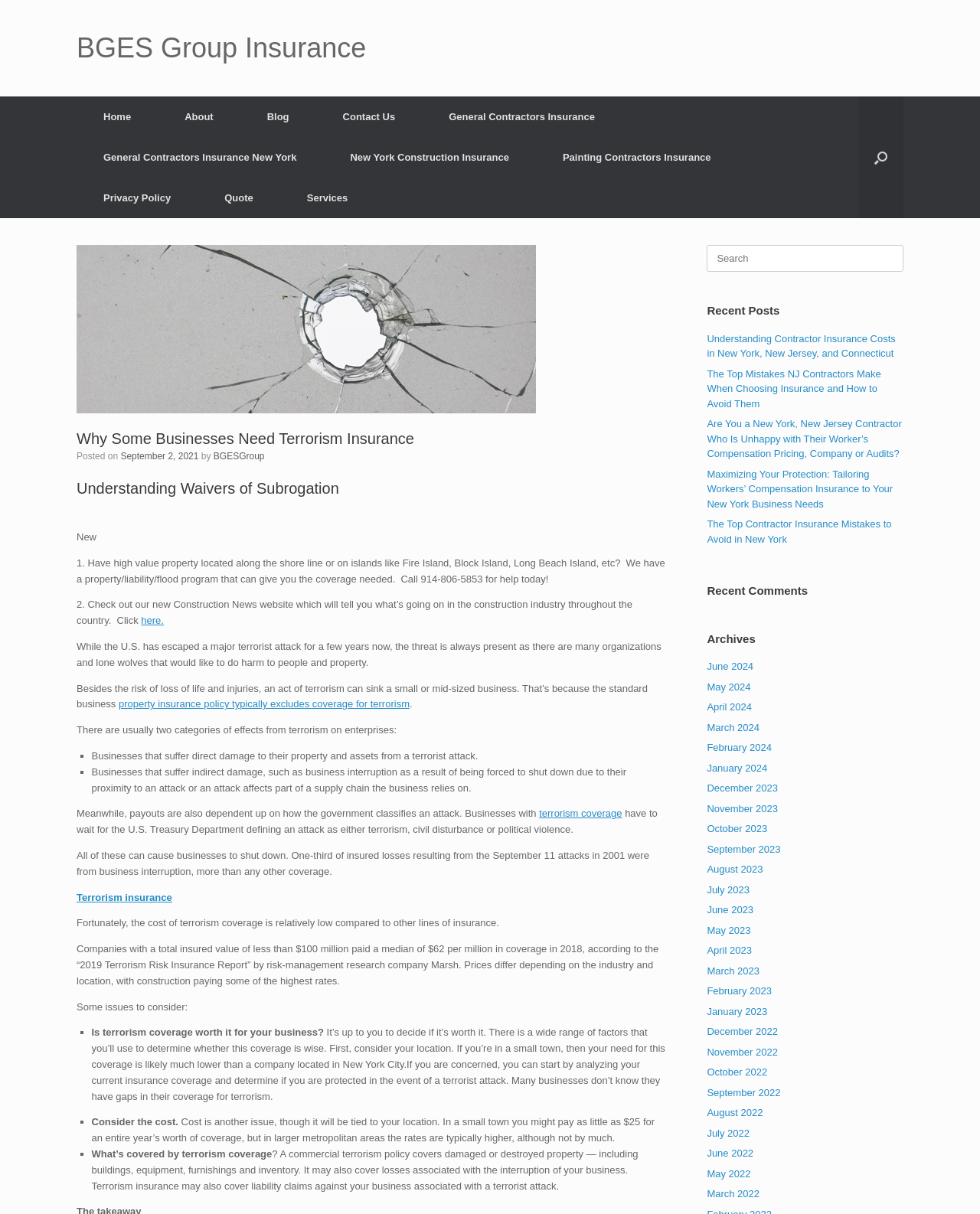Provide the bounding box coordinates of the UI element that matches the description: "August 2023".

[0.721, 0.711, 0.778, 0.721]